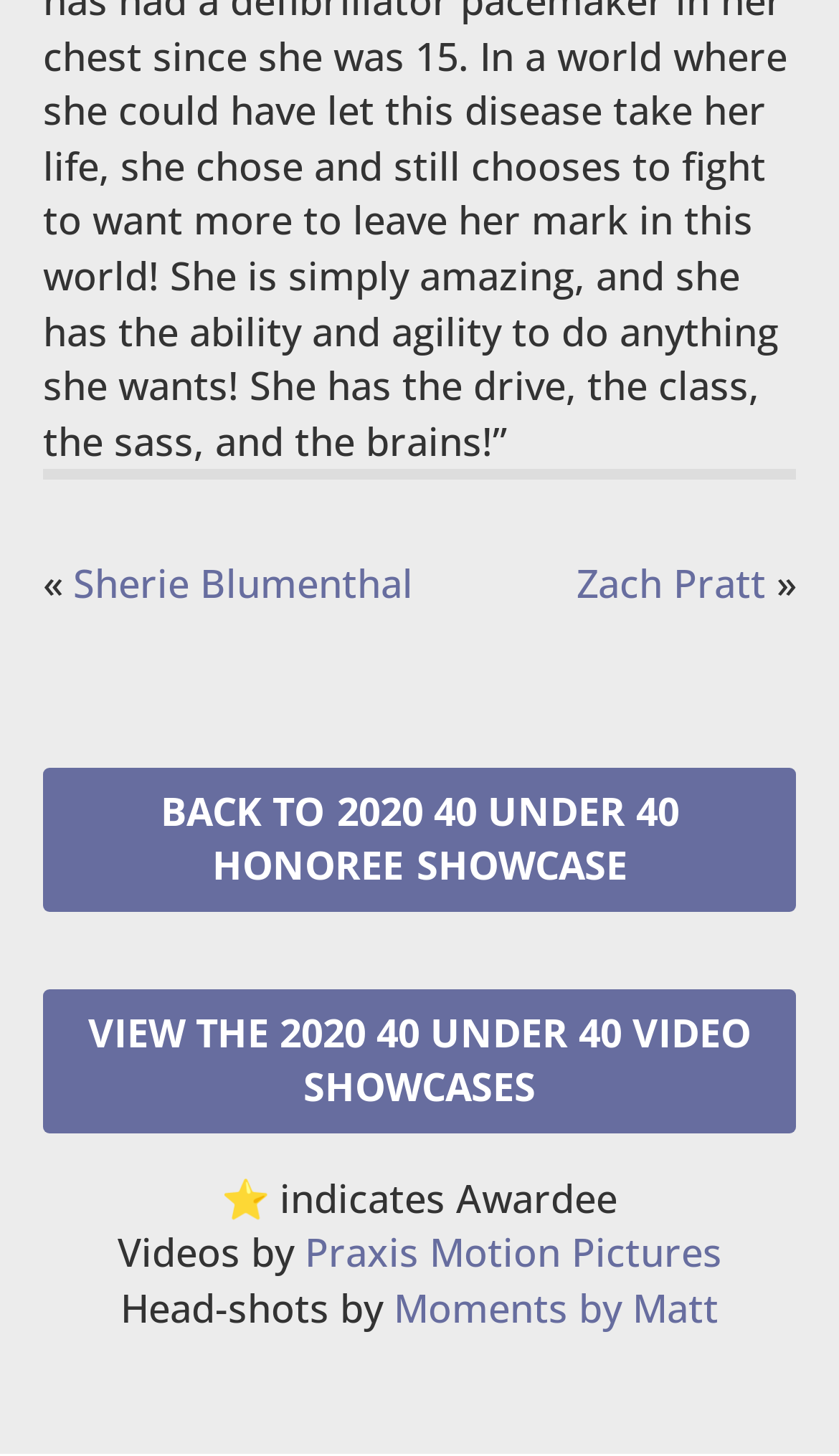Identify the bounding box of the HTML element described as: "Sherie Blumenthal".

[0.087, 0.383, 0.492, 0.418]